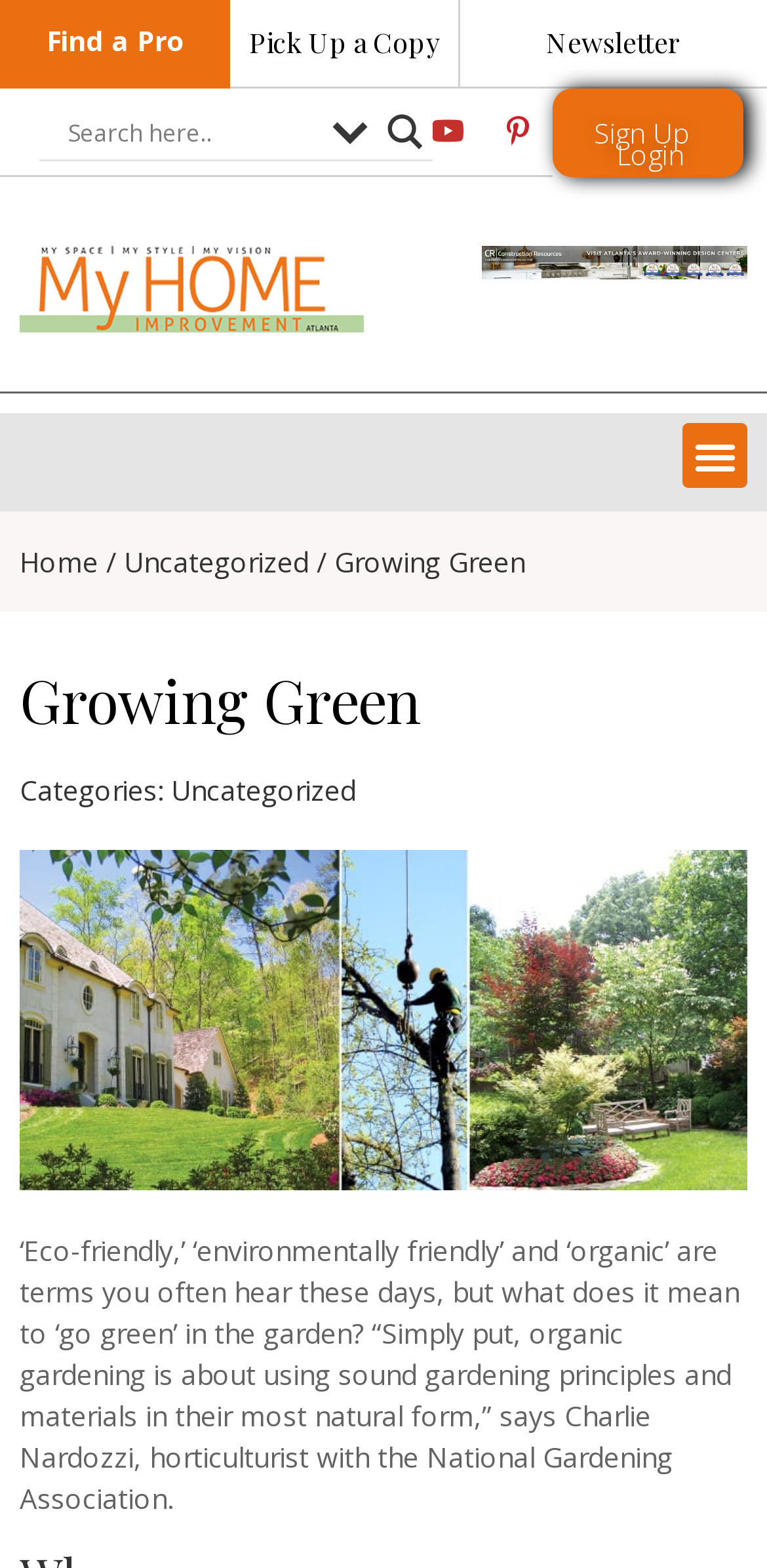Identify the bounding box coordinates of the element to click to follow this instruction: 'Search for something'. Ensure the coordinates are four float values between 0 and 1, provided as [left, top, right, bottom].

[0.088, 0.066, 0.406, 0.1]